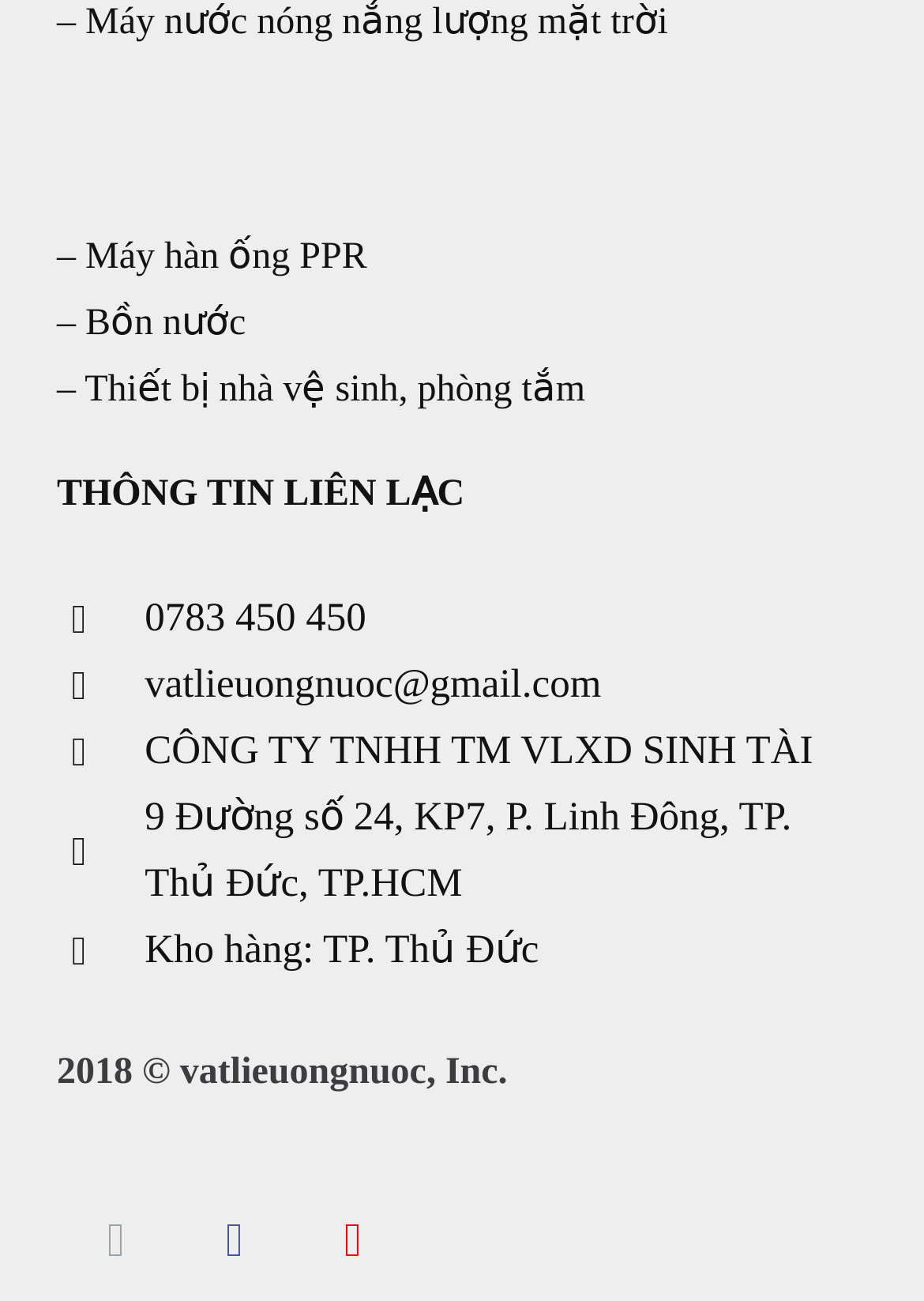Answer the question below using just one word or a short phrase: 
What is the company name?

CÔNG TY TNHH TM VLXD SINH TÀI